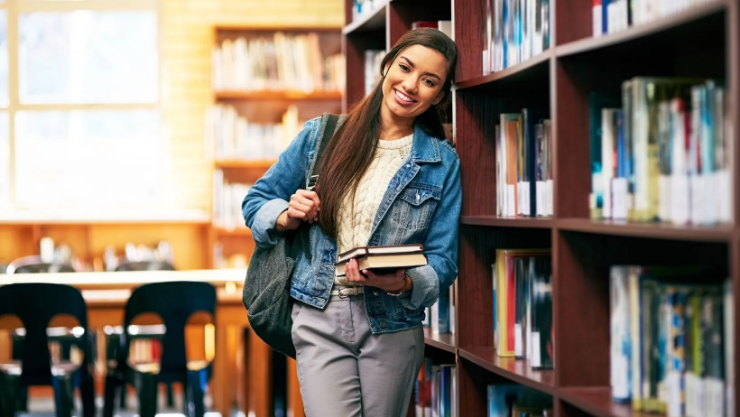Describe every significant element in the image thoroughly.

In a warm and inviting library, a cheerful young woman stands alongside a bookshelf, beaming with a bright smile. She is casually dressed in a denim jacket over a light knit sweater, embodying a relaxed yet stylish vibe suitable for an academic environment. Holding a stack of books in one hand and a slouchy bag over her shoulder, she exudes confidence and enthusiasm for learning. The background features wooden shelves lined with books, bathed in natural light filtering through large windows, creating an atmosphere of inspiration and knowledge. This scene captures the essence of a dedicated student enjoying her time surrounded by literary treasures.